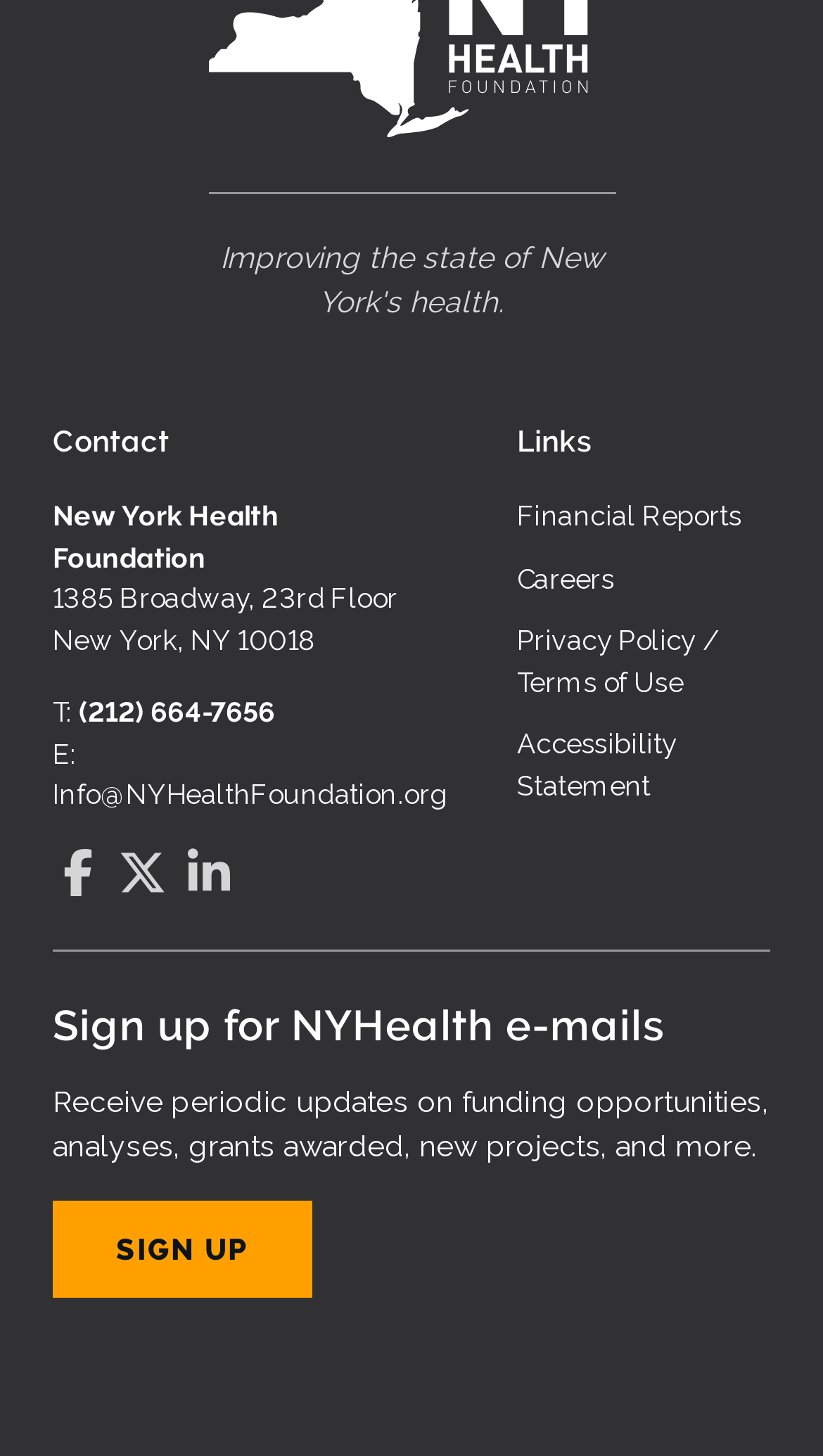What is the name of the organization that this webpage belongs to?
Answer the question based on the image using a single word or a brief phrase.

New York Health Foundation